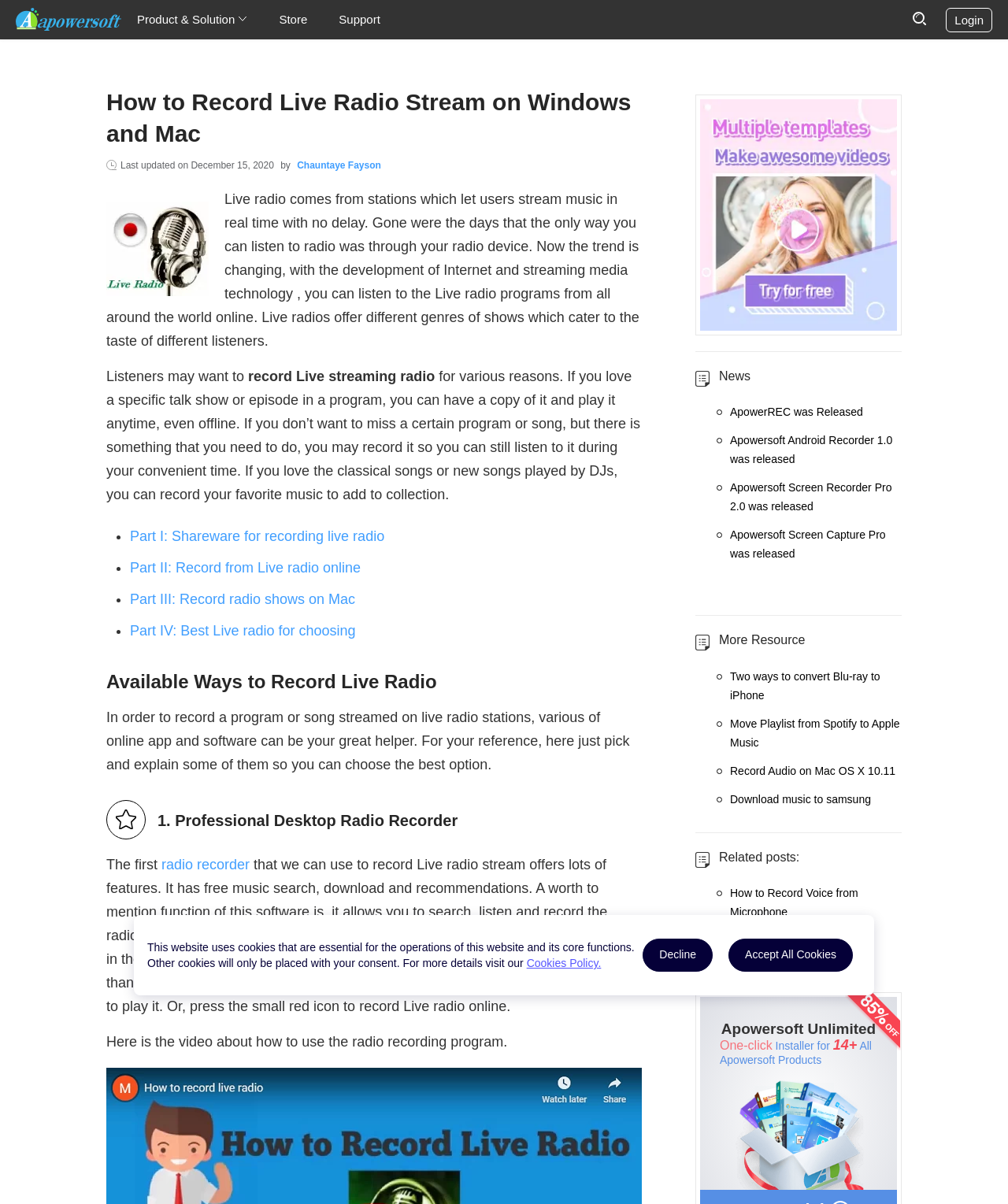Based on the image, please respond to the question with as much detail as possible:
What is the purpose of the website?

Based on the webpage content, it appears that the website provides solutions for recording live radio streams, allowing users to save copies of their favorite programs or music and listen to them anytime.